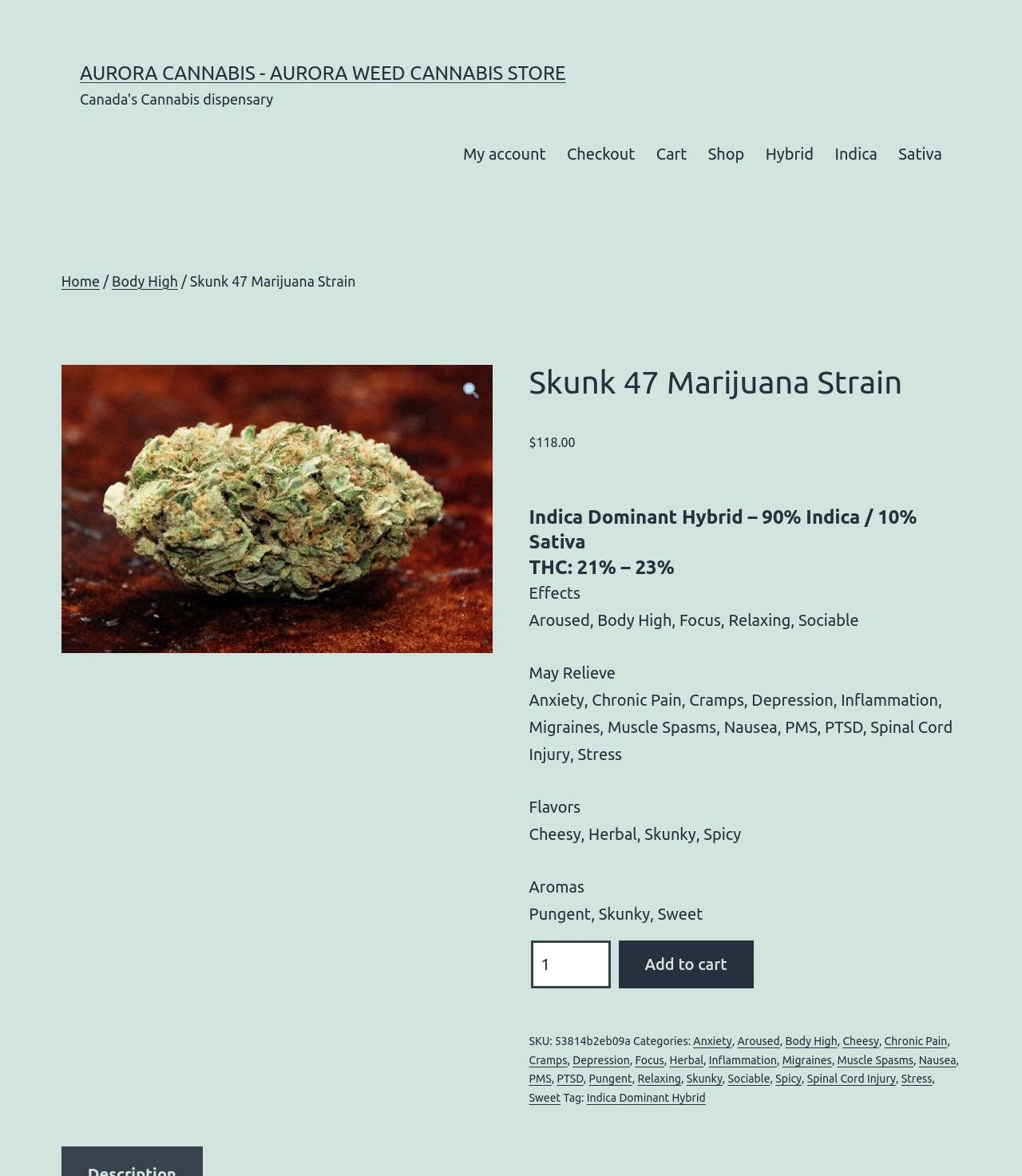Please specify the bounding box coordinates in the format (top-left x, top-left y, bottom-right x, bottom-right y), with values ranging from 0 to 1. Identify the bounding box for the UI component described as follows: Skunky

[0.672, 0.912, 0.707, 0.923]